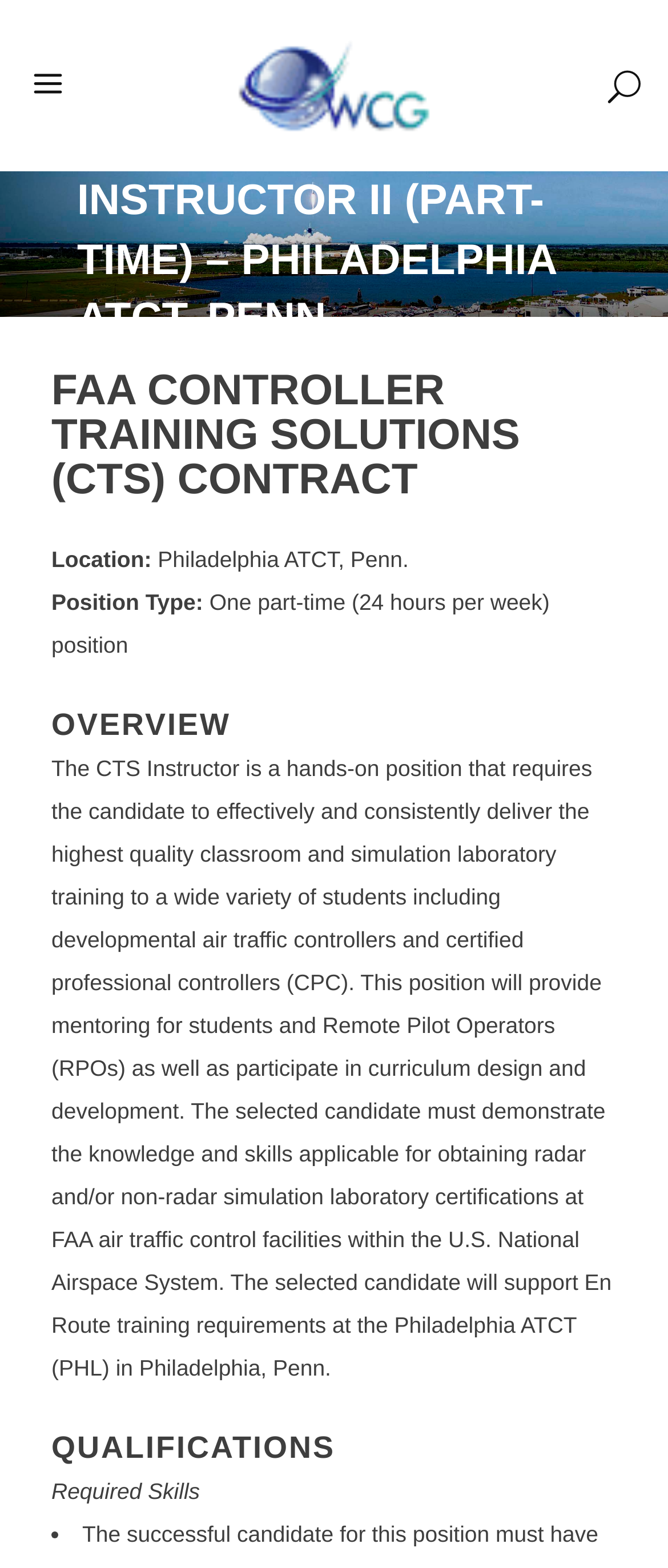Locate the primary headline on the webpage and provide its text.

INSTRUCTOR II (PART-TIME) – PHILADELPHIA ATCT, PENN.